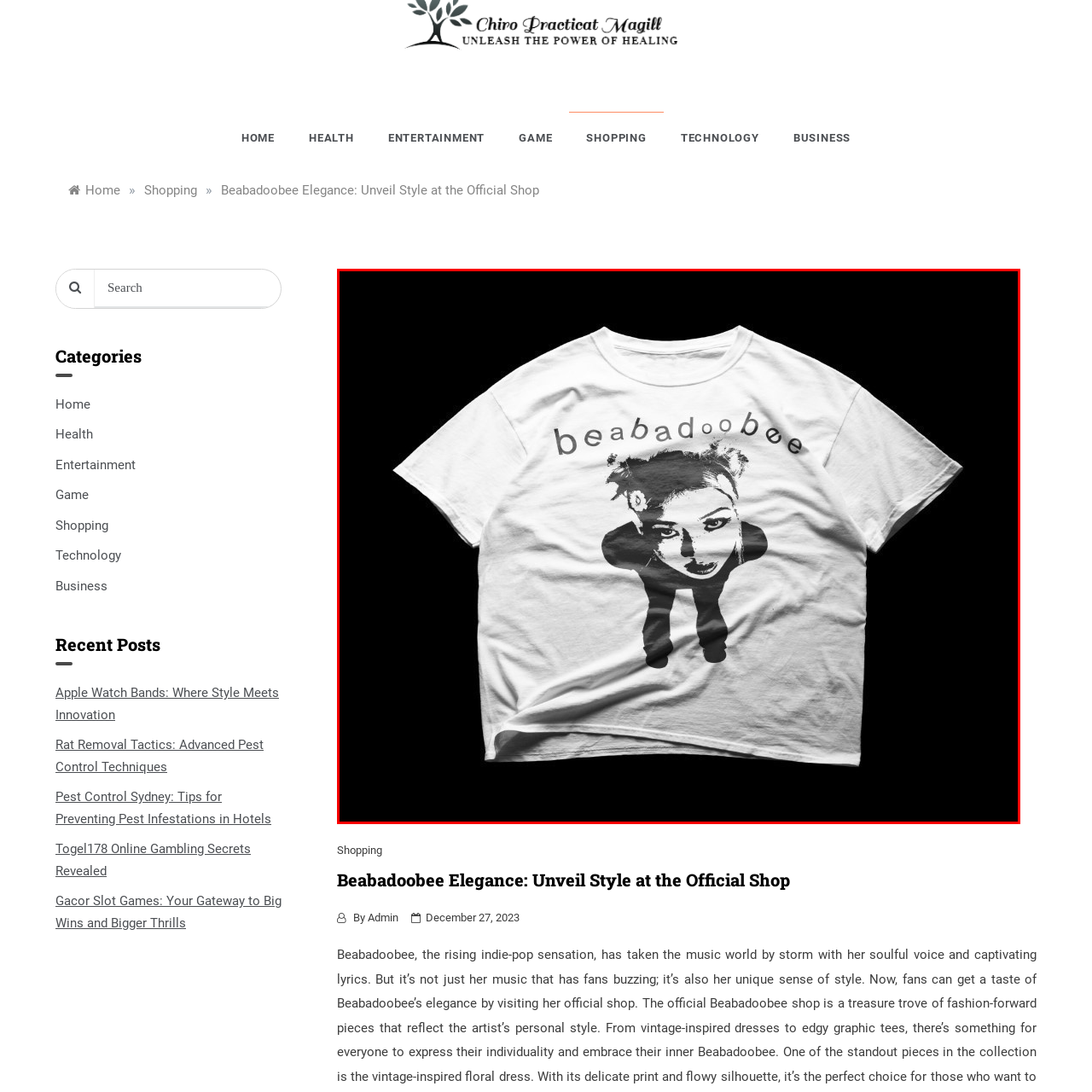Describe the features and objects visible in the red-framed section of the image in detail.

The image showcases a stylish white t-shirt featuring a striking design centered around the name "beabadoobee." The graphic displays a stylized, monochromatic portrait of a figure with hair styled in playful pigtails, exuding an edgy and artistic vibe. The figure is depicted in a playful pose, creating a sense of charisma and personality. Surrounding the figure, the name "beabadoobee" is artistically integrated into the design, reinforcing the brand's identity. This shirt captures the essence of modern streetwear, making it a fashionable choice for fans of the artist and a unique addition to any wardrobe. The overall aesthetic emphasizes a blend of creativity, individuality, and contemporary style.